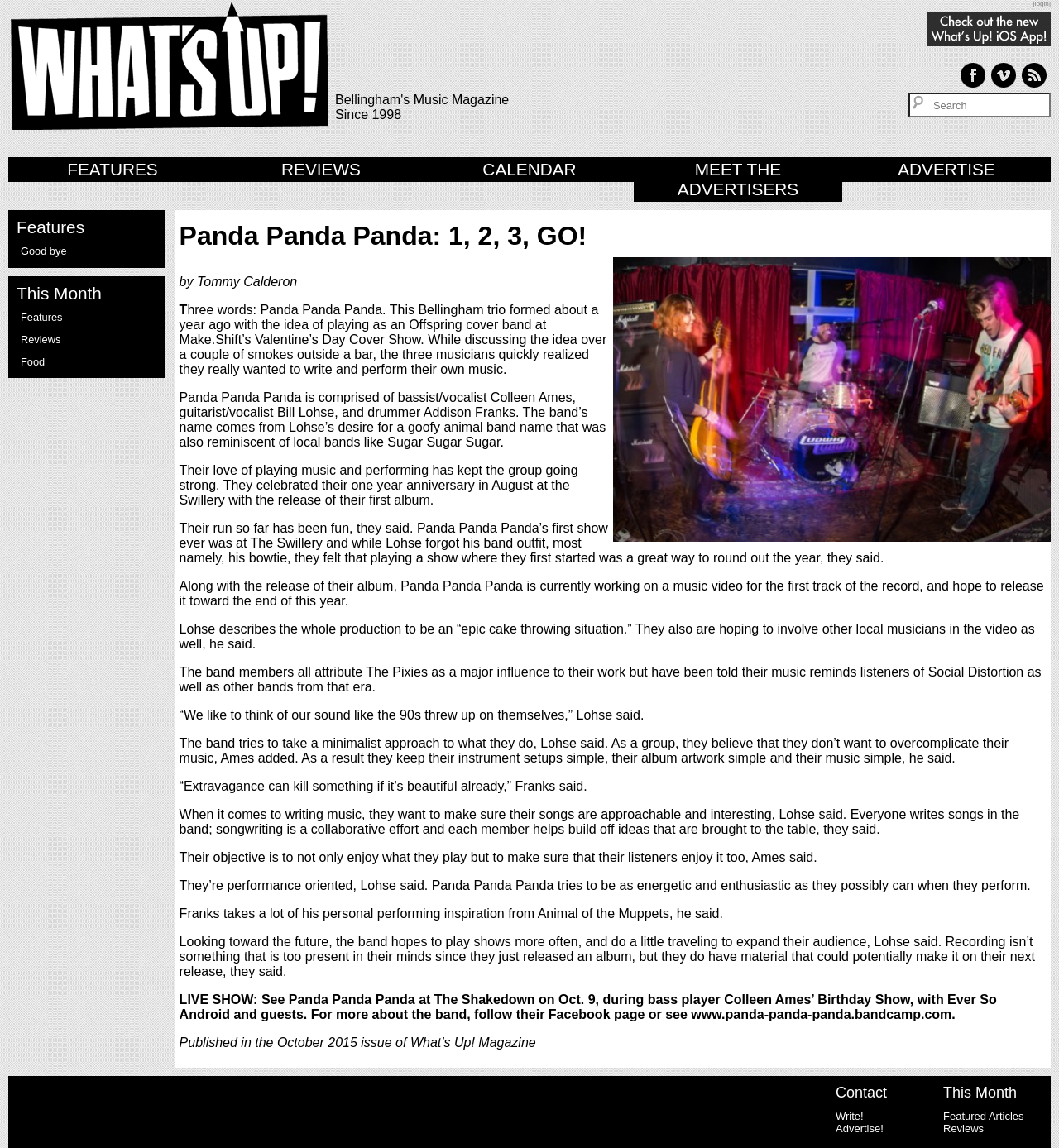Locate the bounding box coordinates of the area you need to click to fulfill this instruction: 'Search for something'. The coordinates must be in the form of four float numbers ranging from 0 to 1: [left, top, right, bottom].

[0.858, 0.081, 0.992, 0.102]